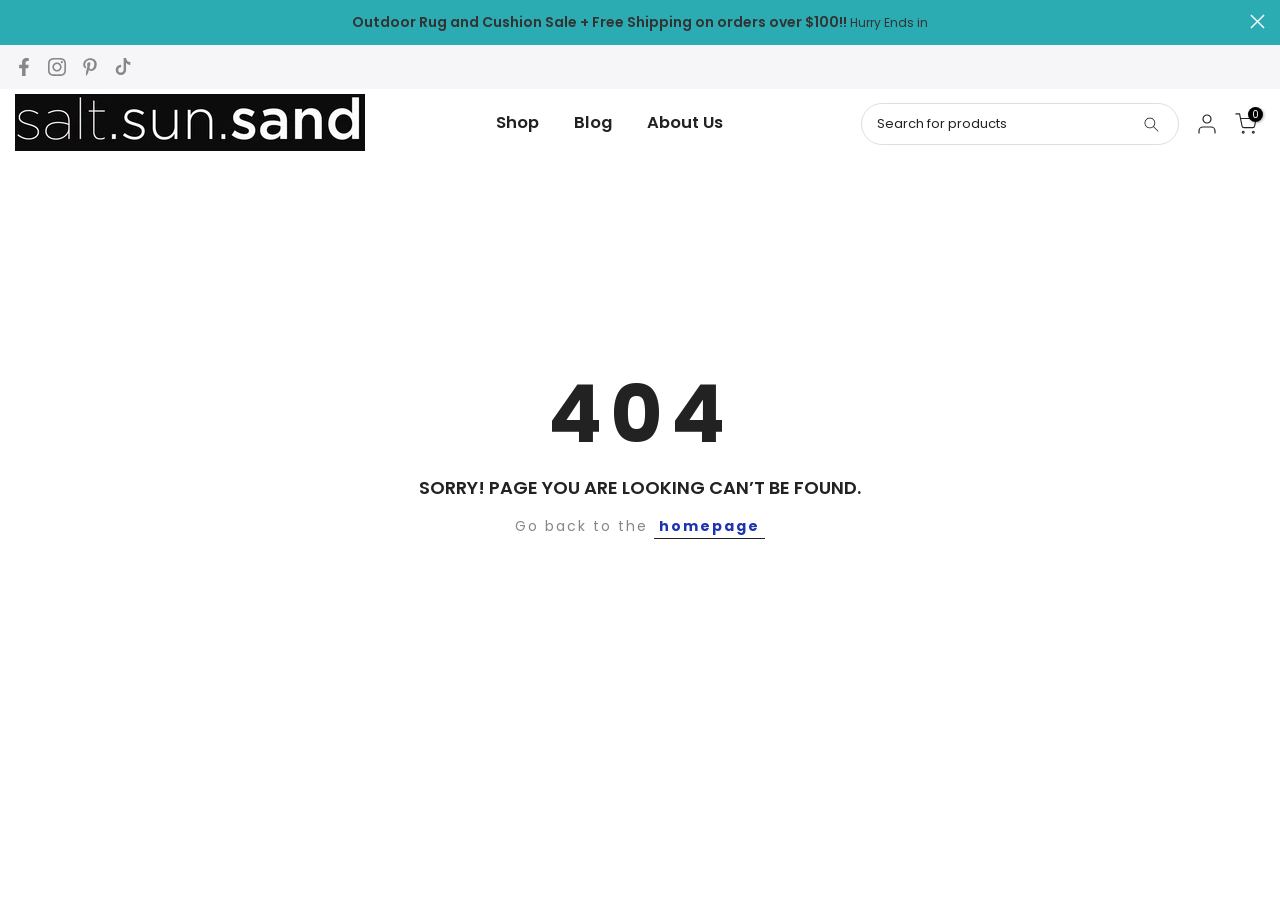Determine the bounding box for the HTML element described here: "@media(max-width: 1024px){.header__sticky-logo {width: 275px !important}}". The coordinates should be given as [left, top, right, bottom] with each number being a float between 0 and 1.

[0.012, 0.098, 0.285, 0.172]